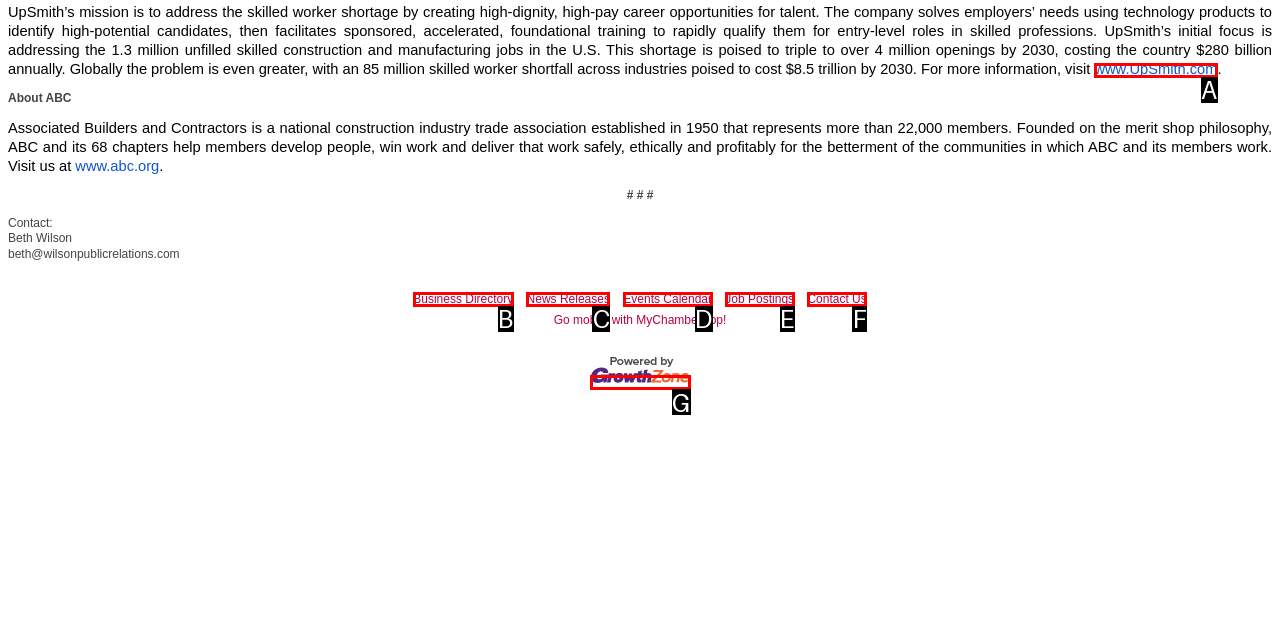Based on the provided element description: alt="GrowthZone - Membership Management Software", identify the best matching HTML element. Respond with the corresponding letter from the options shown.

G